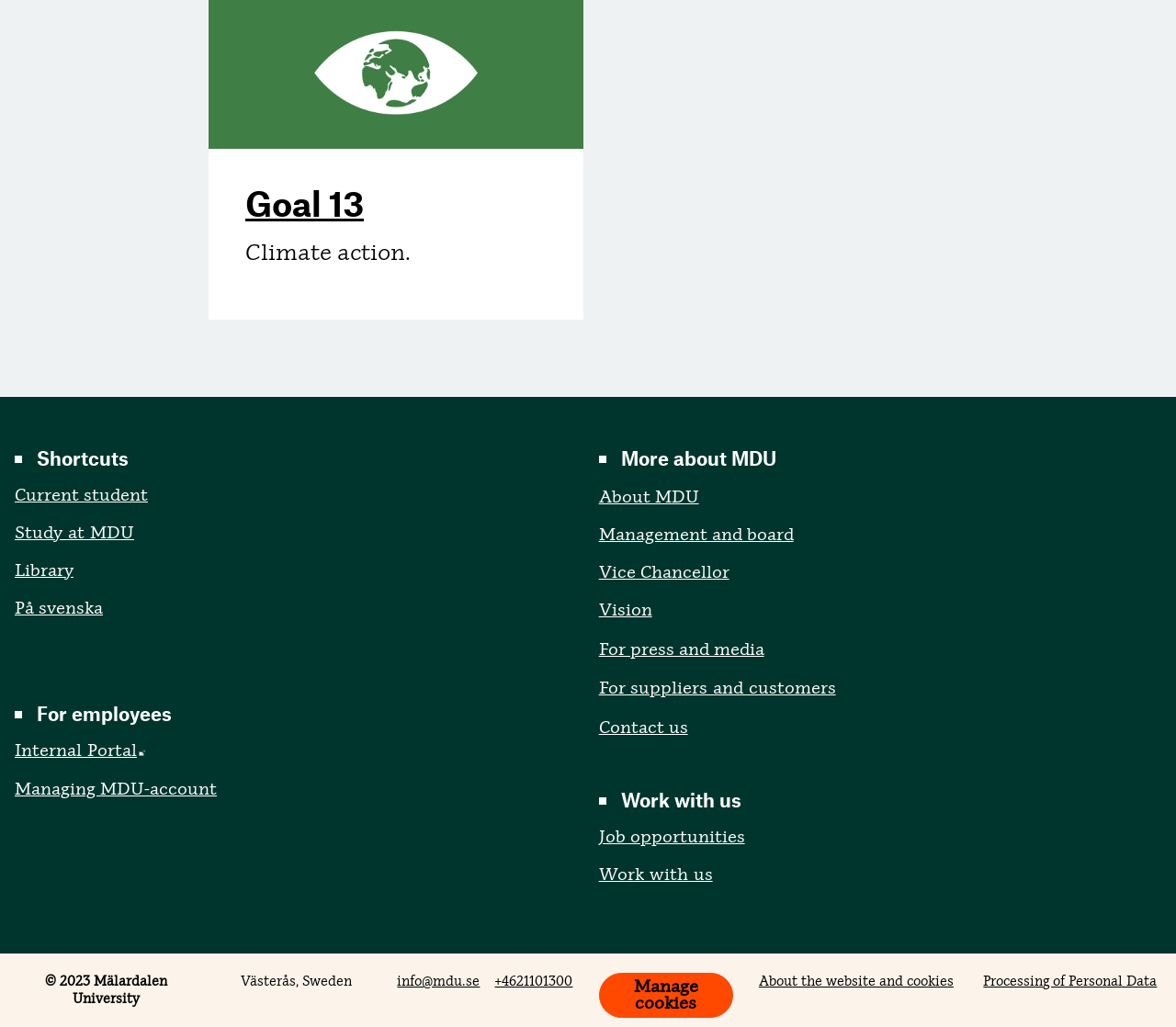Predict the bounding box coordinates of the UI element that matches this description: "+4621101300". The coordinates should be in the format [left, top, right, bottom] with each value between 0 and 1.

[0.421, 0.947, 0.487, 0.963]